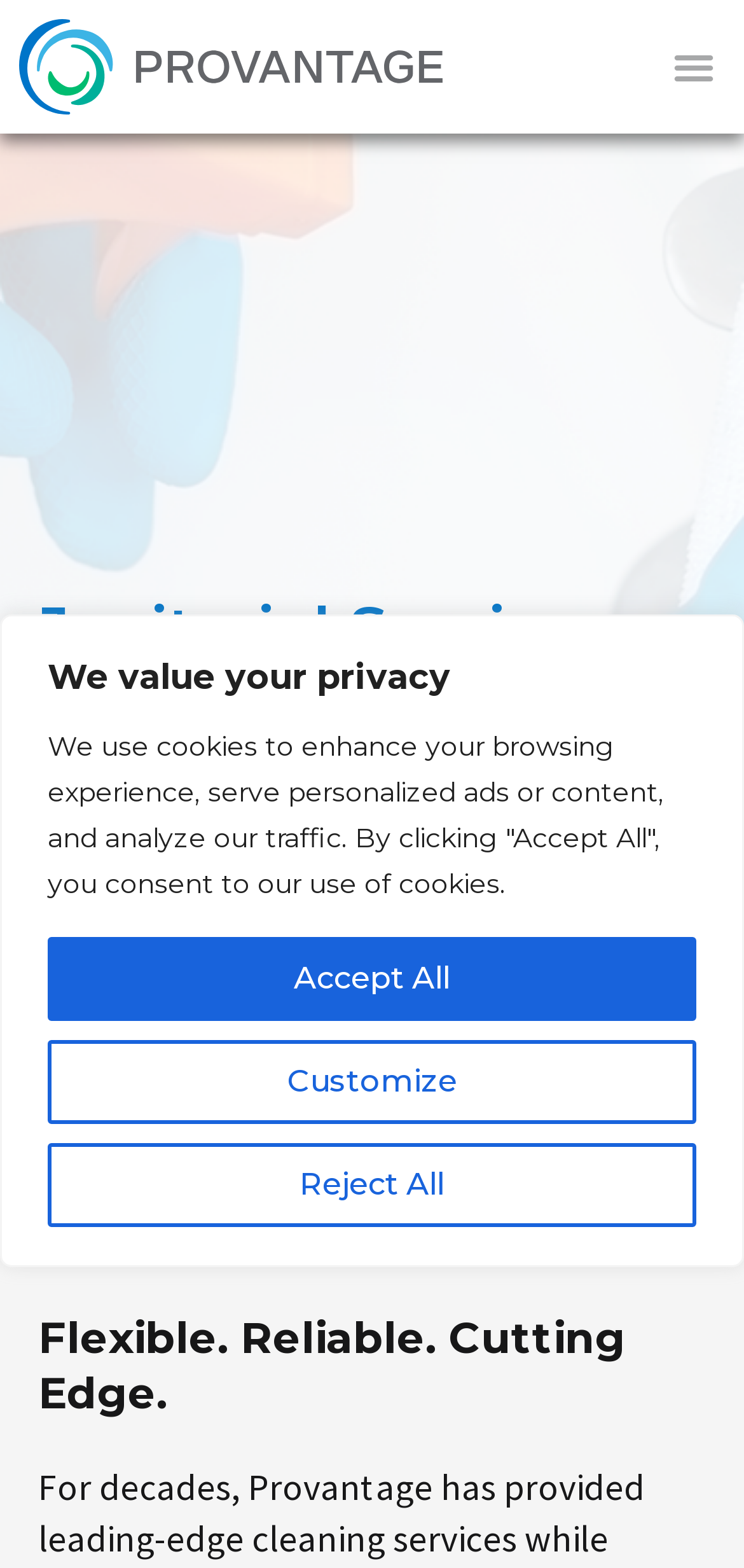Offer a thorough description of the webpage.

The webpage is about Provantage, a company providing janitorial services. At the top of the page, there is a banner that spans the entire width, informing users about the use of cookies and providing options to customize, reject, or accept all cookies. This banner is divided into two sections: a heading that reads "We value your privacy" and a section with three buttons: "Customize", "Reject All", and "Accept All".

On the top-left corner, there is a logo of Provantage, which is also a link. Next to the logo, there is a menu toggle button that allows users to expand or collapse the menu.

Below the banner, there is a heading that reads "Janitorial Services" and three links: "Home", "Services", and possibly others not mentioned. These links are positioned horizontally, with "Home" on the left and "Services" to its right.

Further down the page, there is a prominent heading that reads "Flexible. Reliable. Cutting Edge.", which takes up most of the page's width. This heading is likely a key message or slogan of Provantage, highlighting the company's values or unique selling points.